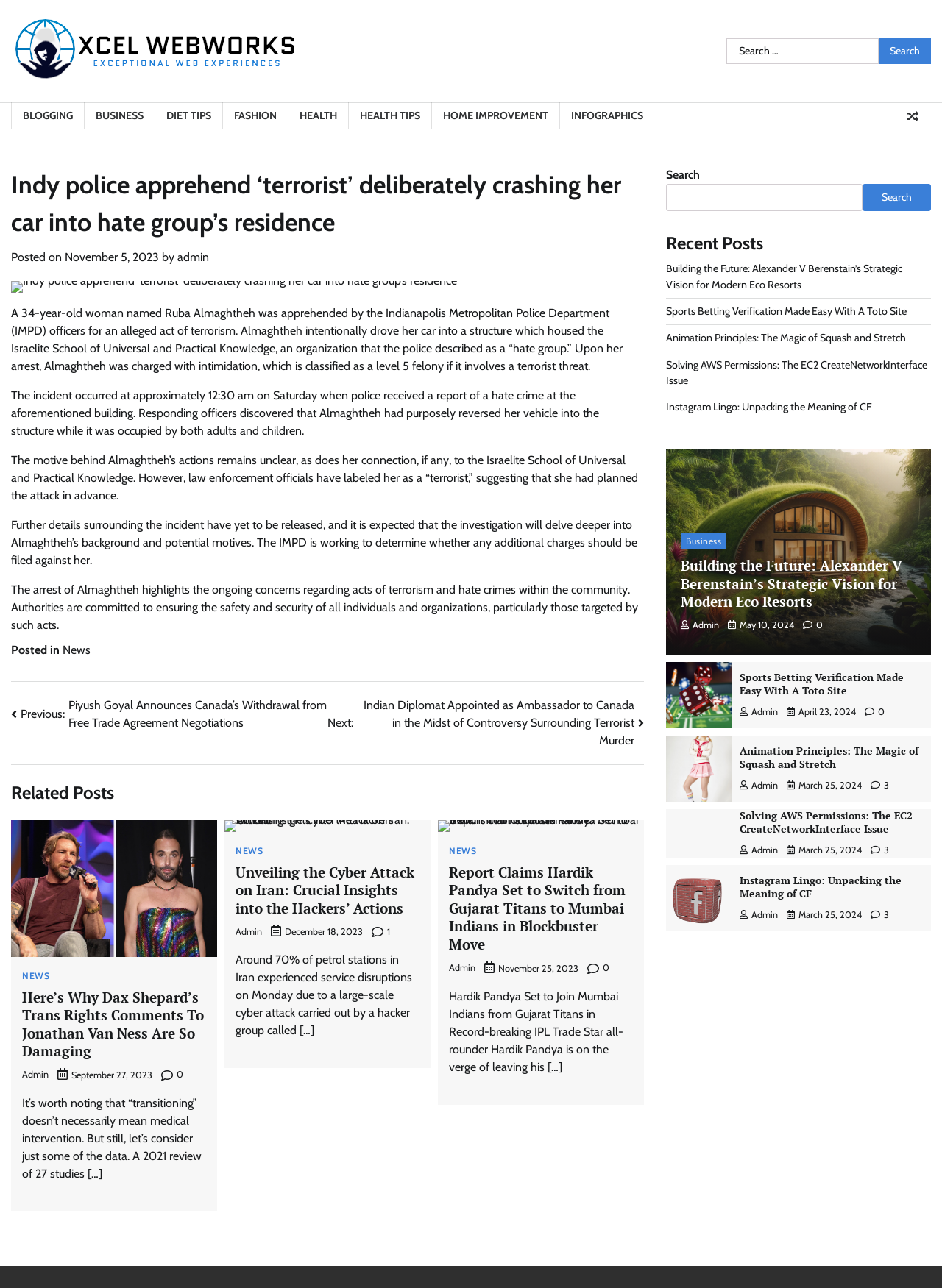Predict the bounding box of the UI element that fits this description: "parent_node: Search name="s"".

[0.707, 0.143, 0.916, 0.164]